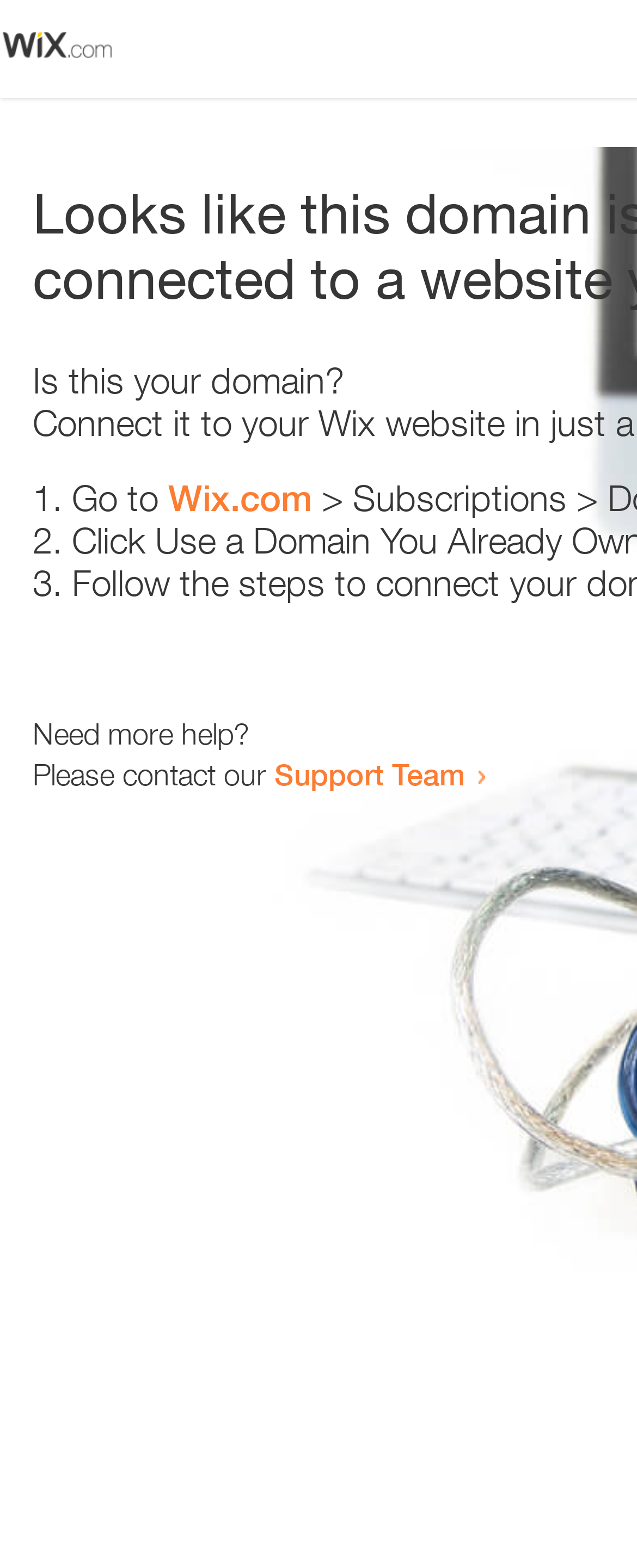Respond to the following question using a concise word or phrase: 
What is the link text in the second list item?

Wix.com